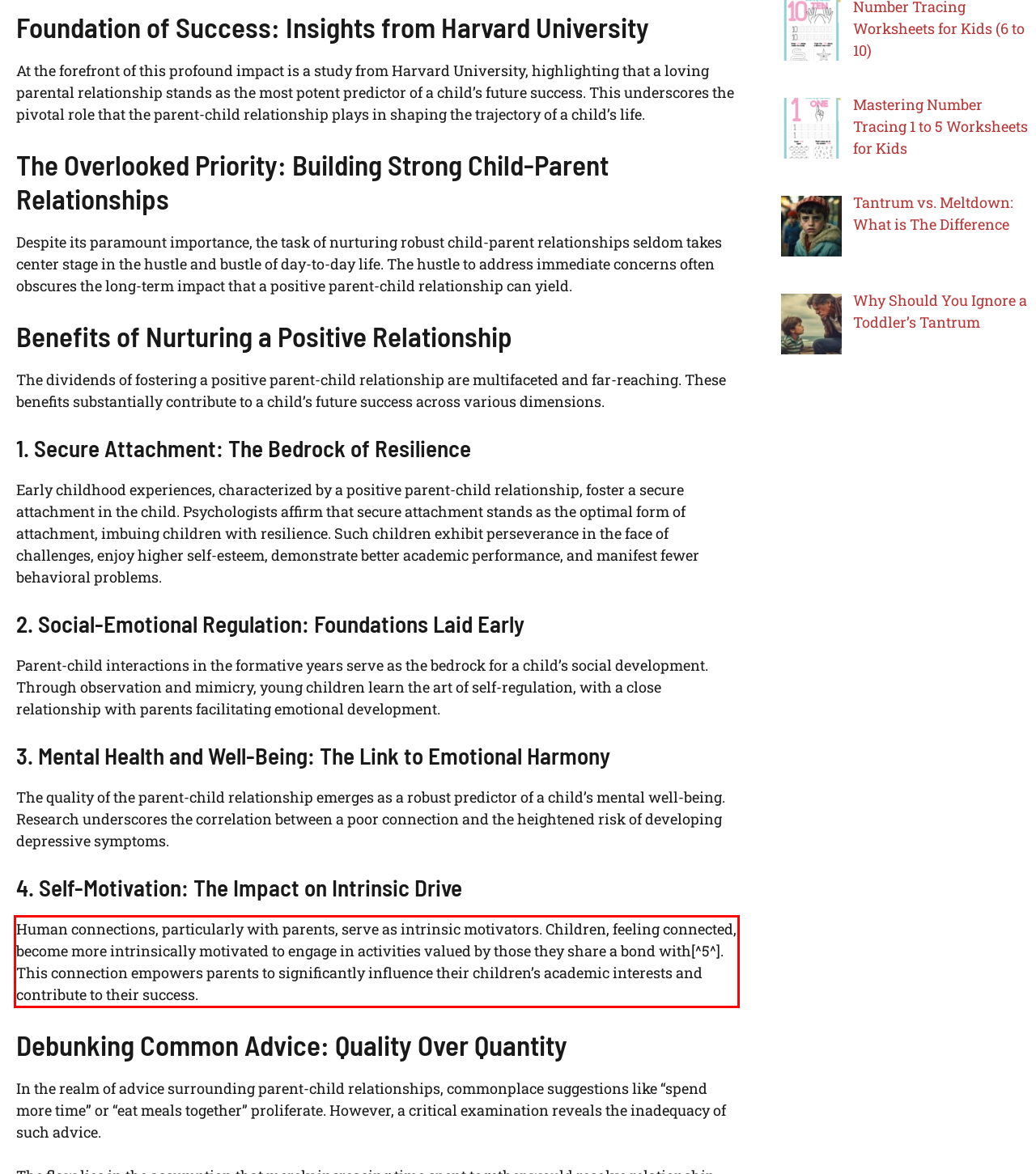Please examine the webpage screenshot containing a red bounding box and use OCR to recognize and output the text inside the red bounding box.

Human connections, particularly with parents, serve as intrinsic motivators. Children, feeling connected, become more intrinsically motivated to engage in activities valued by those they share a bond with[^5^]. This connection empowers parents to significantly influence their children’s academic interests and contribute to their success.